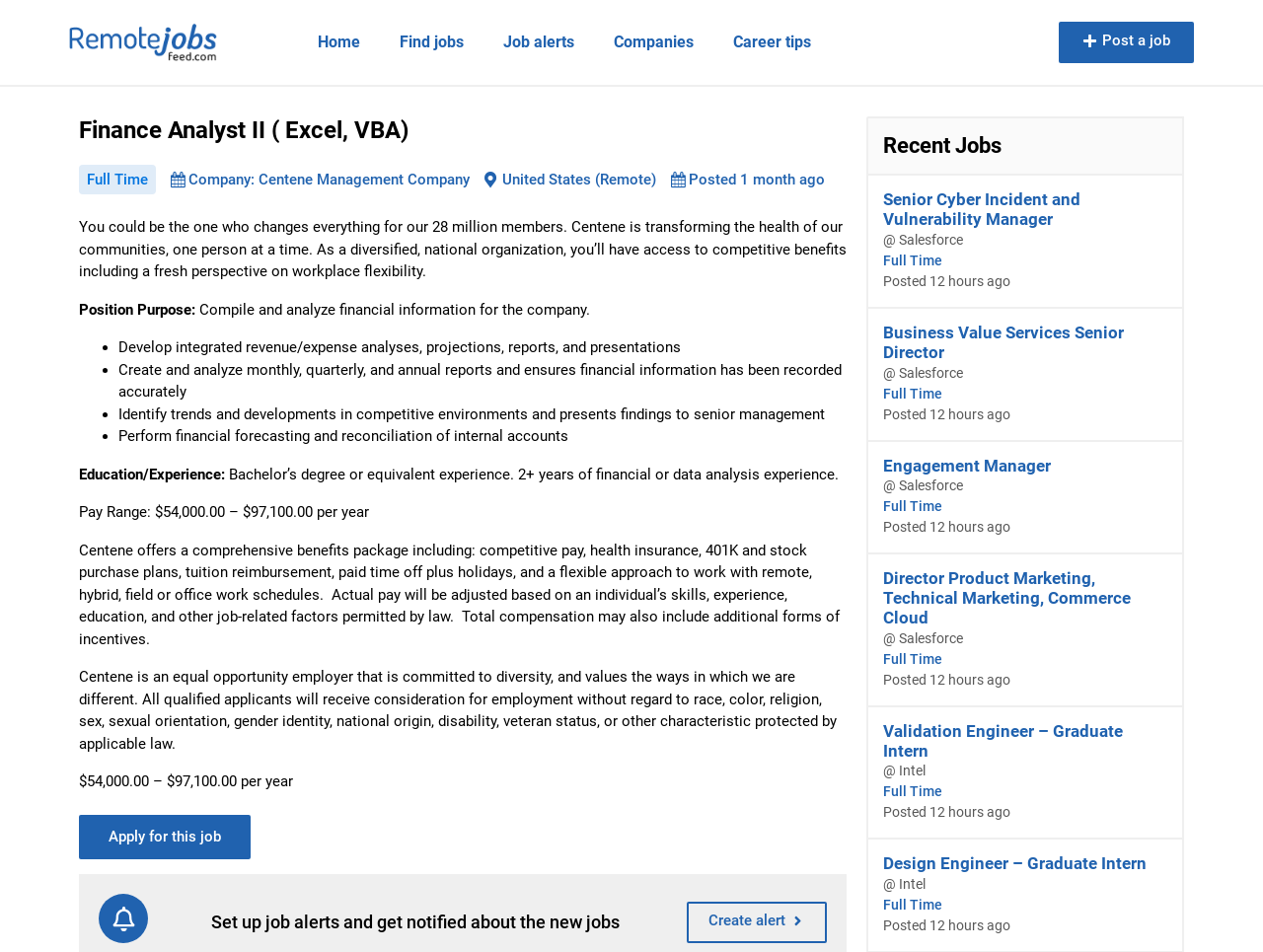Identify the coordinates of the bounding box for the element that must be clicked to accomplish the instruction: "Click the 'Home' link".

[0.236, 0.021, 0.301, 0.068]